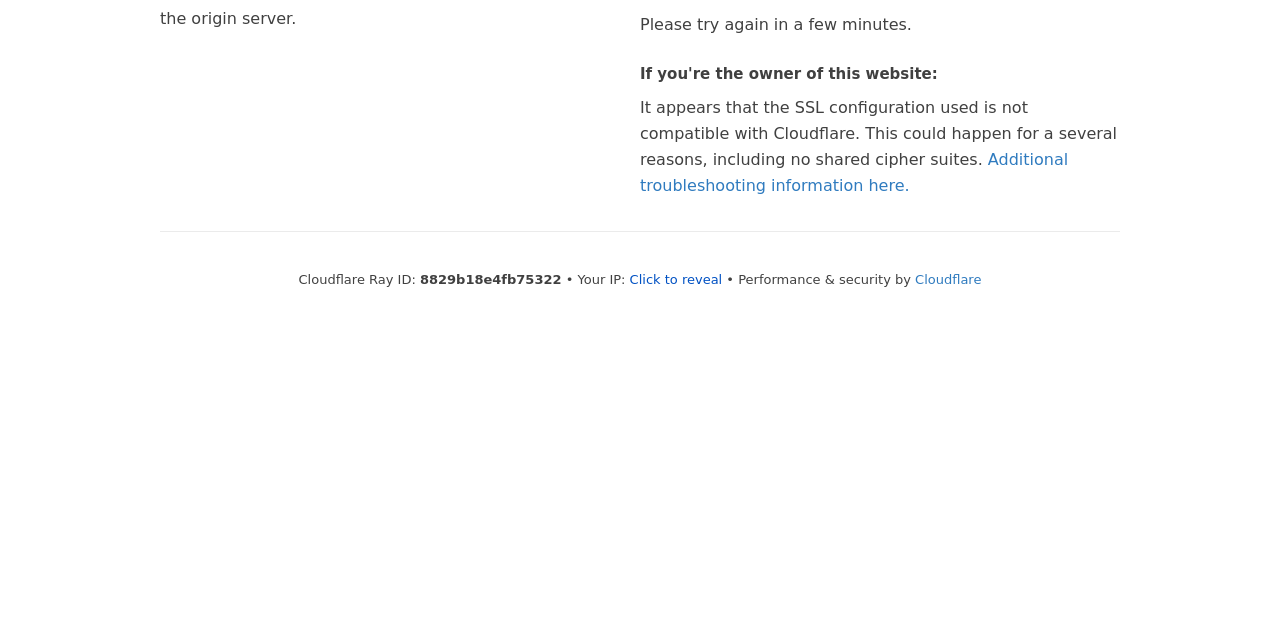Provide the bounding box coordinates of the HTML element this sentence describes: "Cloudflare". The bounding box coordinates consist of four float numbers between 0 and 1, i.e., [left, top, right, bottom].

[0.715, 0.424, 0.767, 0.448]